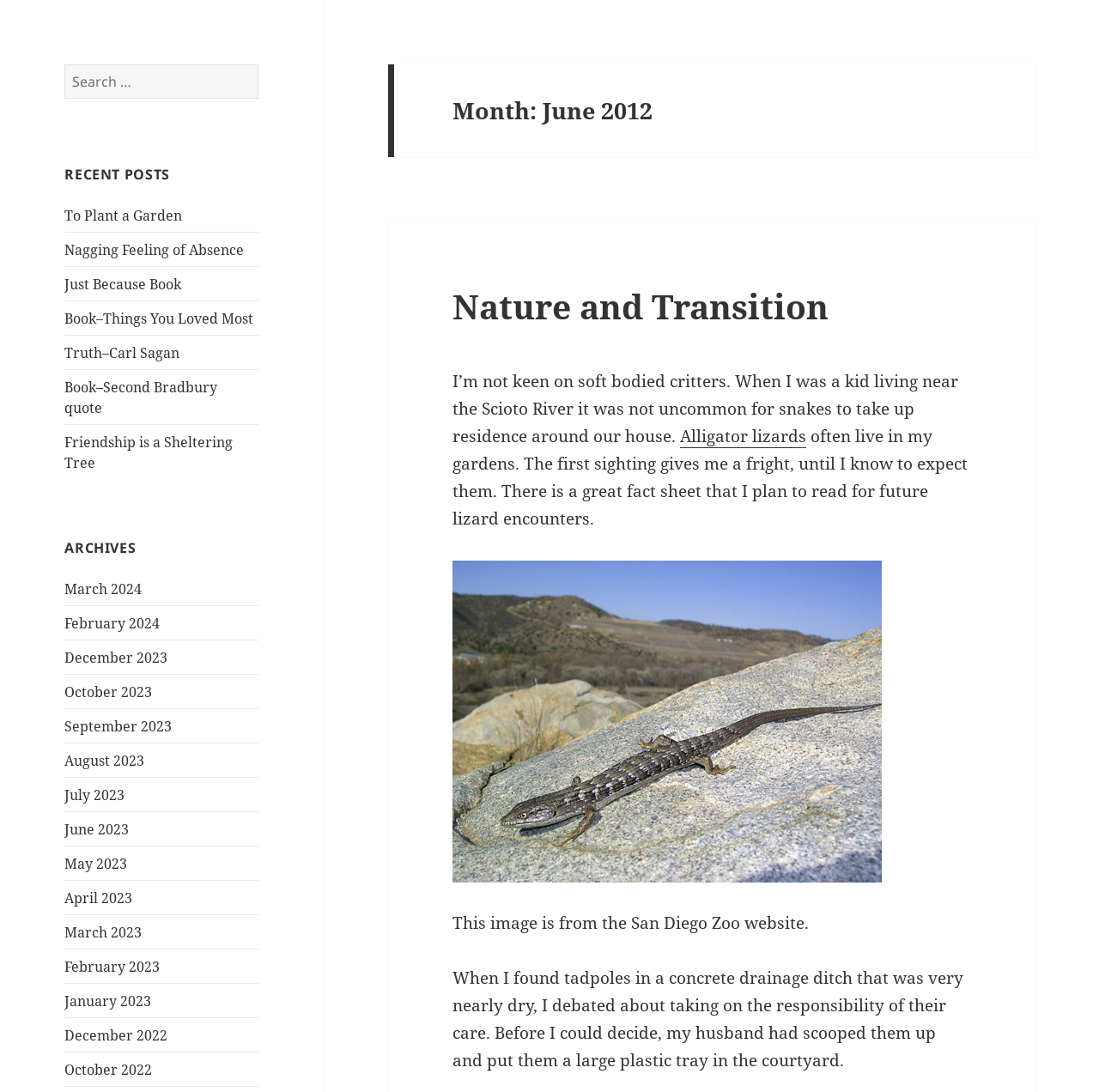Determine the bounding box coordinates of the section to be clicked to follow the instruction: "Click on the 'BuddyBoss Hosting: What’s The Hosting For A Buddyboss Membership Site' link". The coordinates should be given as four float numbers between 0 and 1, formatted as [left, top, right, bottom].

None